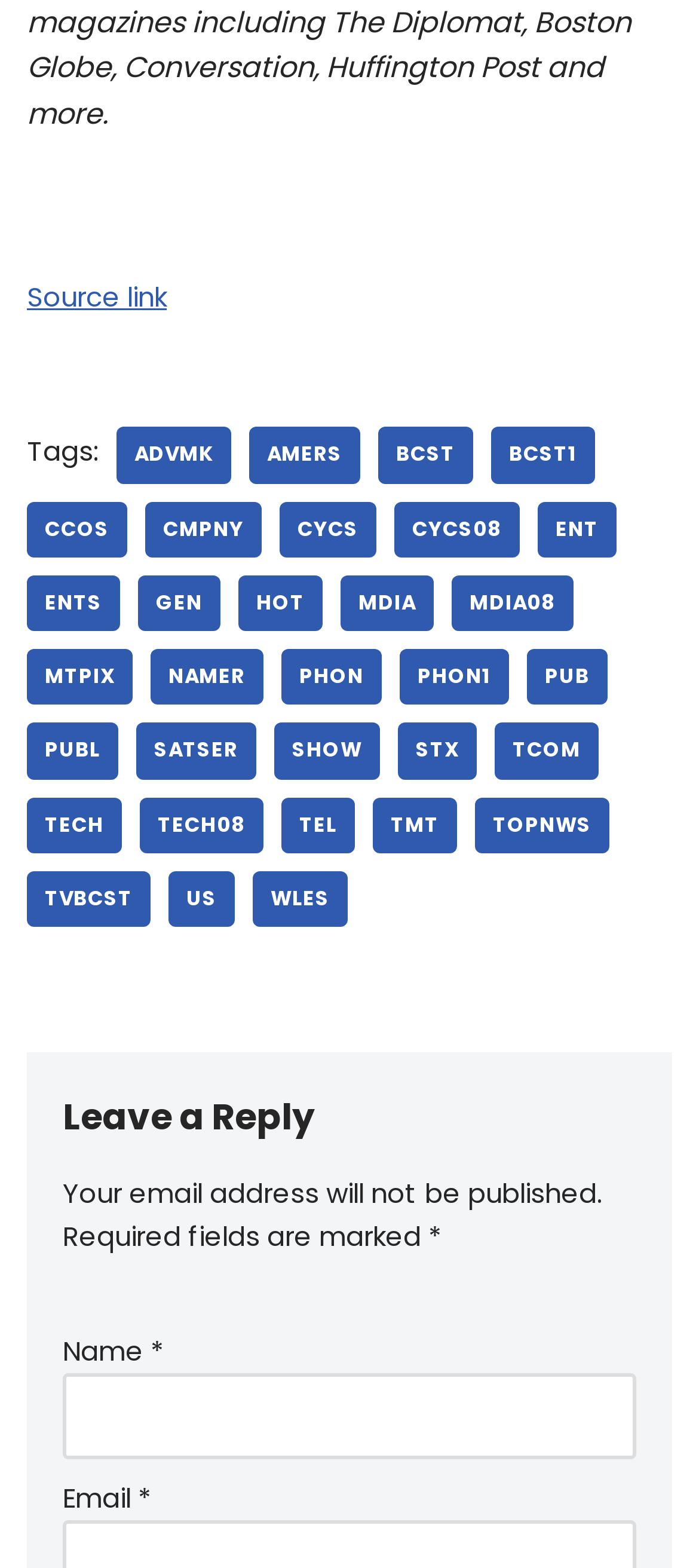Identify the coordinates of the bounding box for the element that must be clicked to accomplish the instruction: "Click on the ENT tag".

[0.769, 0.32, 0.882, 0.355]